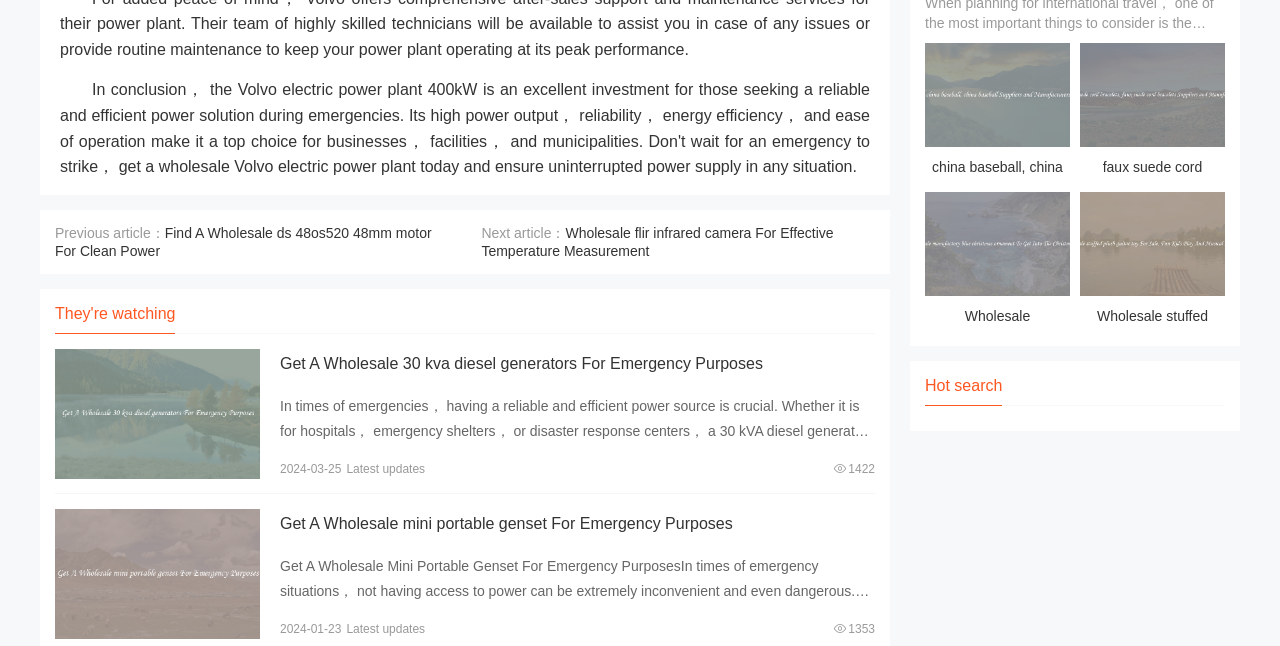Kindly respond to the following question with a single word or a brief phrase: 
What type of content is categorized under 'Hot search'?

Popular products